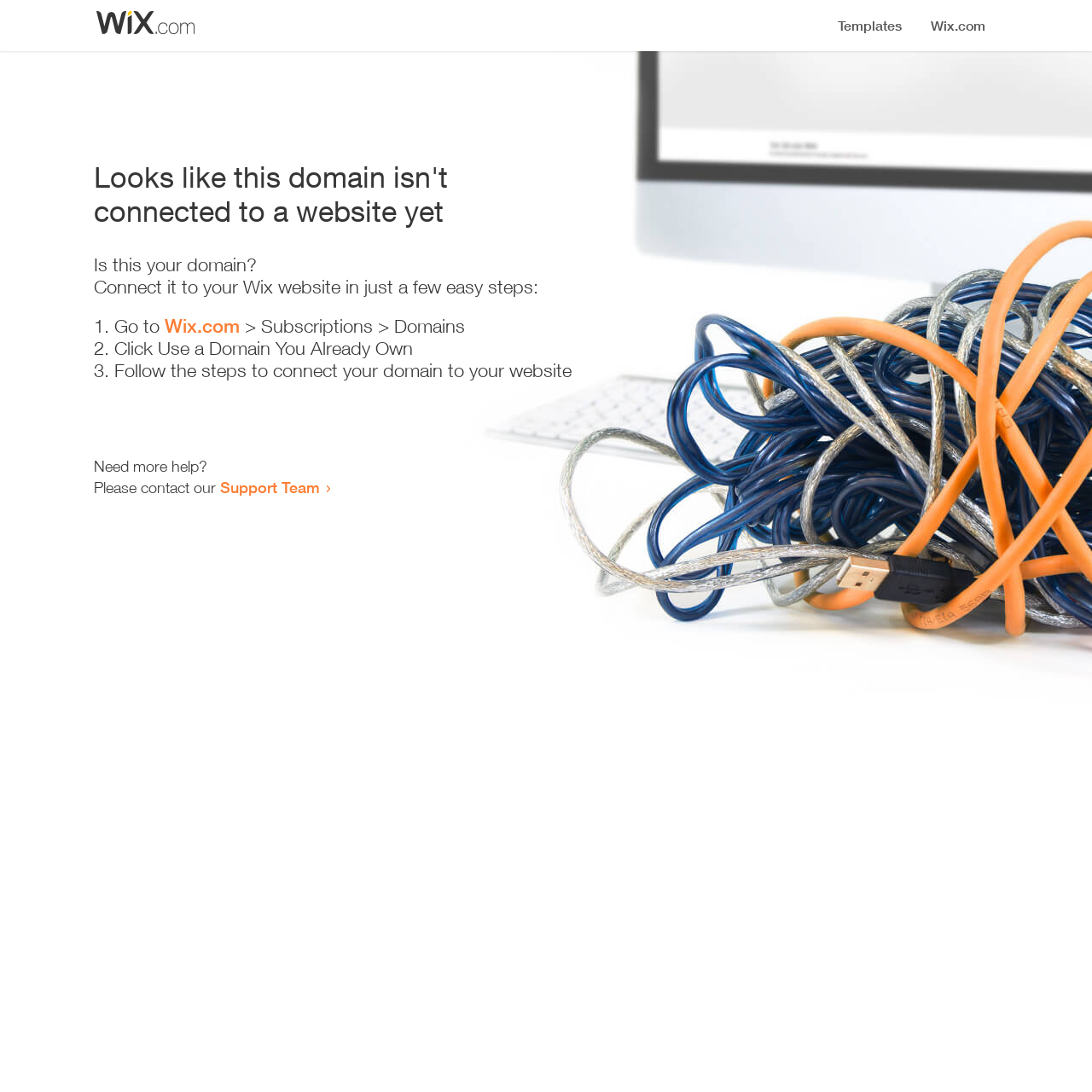Please identify the primary heading on the webpage and return its text.

Looks like this domain isn't
connected to a website yet